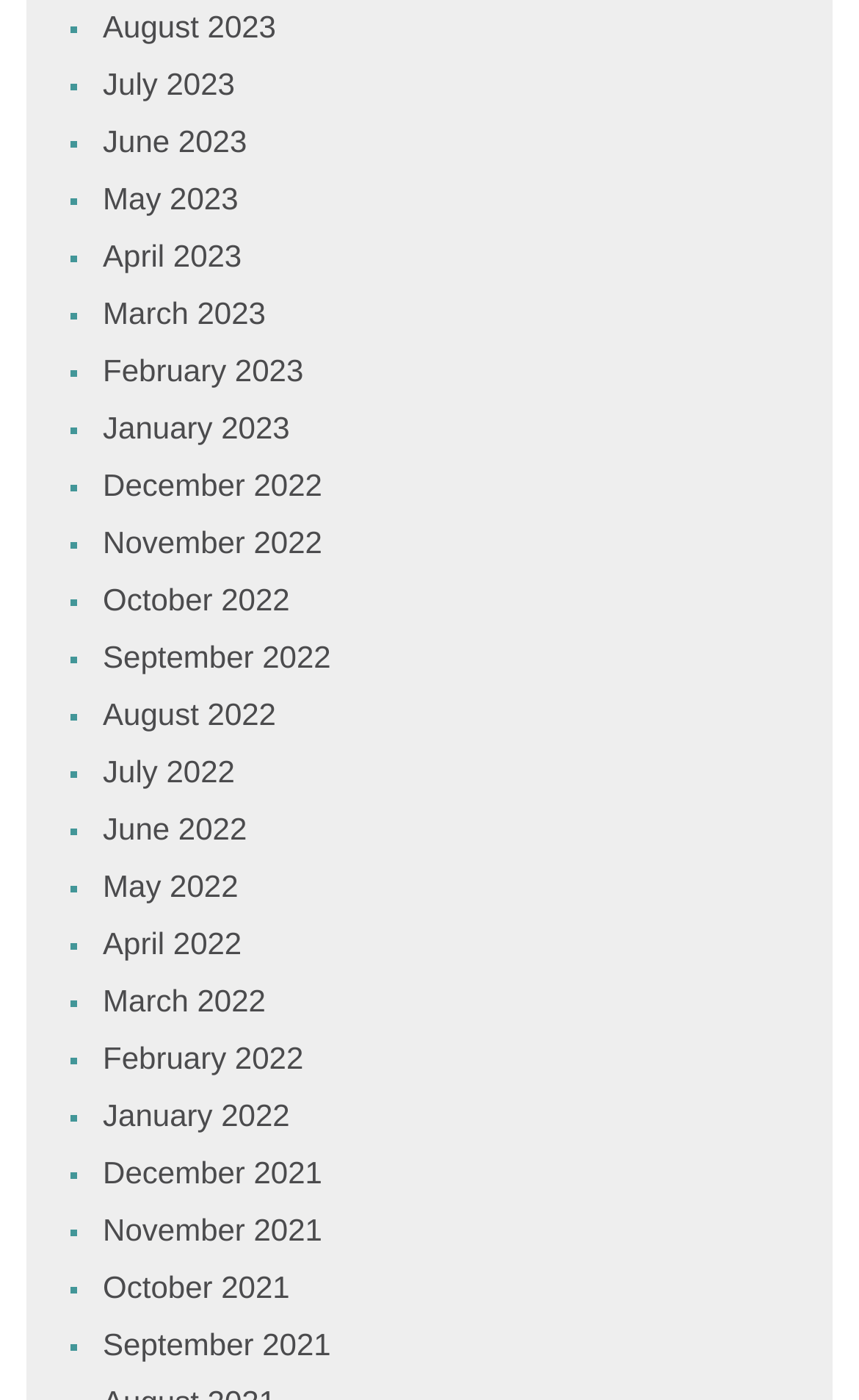Find the bounding box coordinates of the area that needs to be clicked in order to achieve the following instruction: "View September 2022". The coordinates should be specified as four float numbers between 0 and 1, i.e., [left, top, right, bottom].

[0.12, 0.456, 0.385, 0.482]